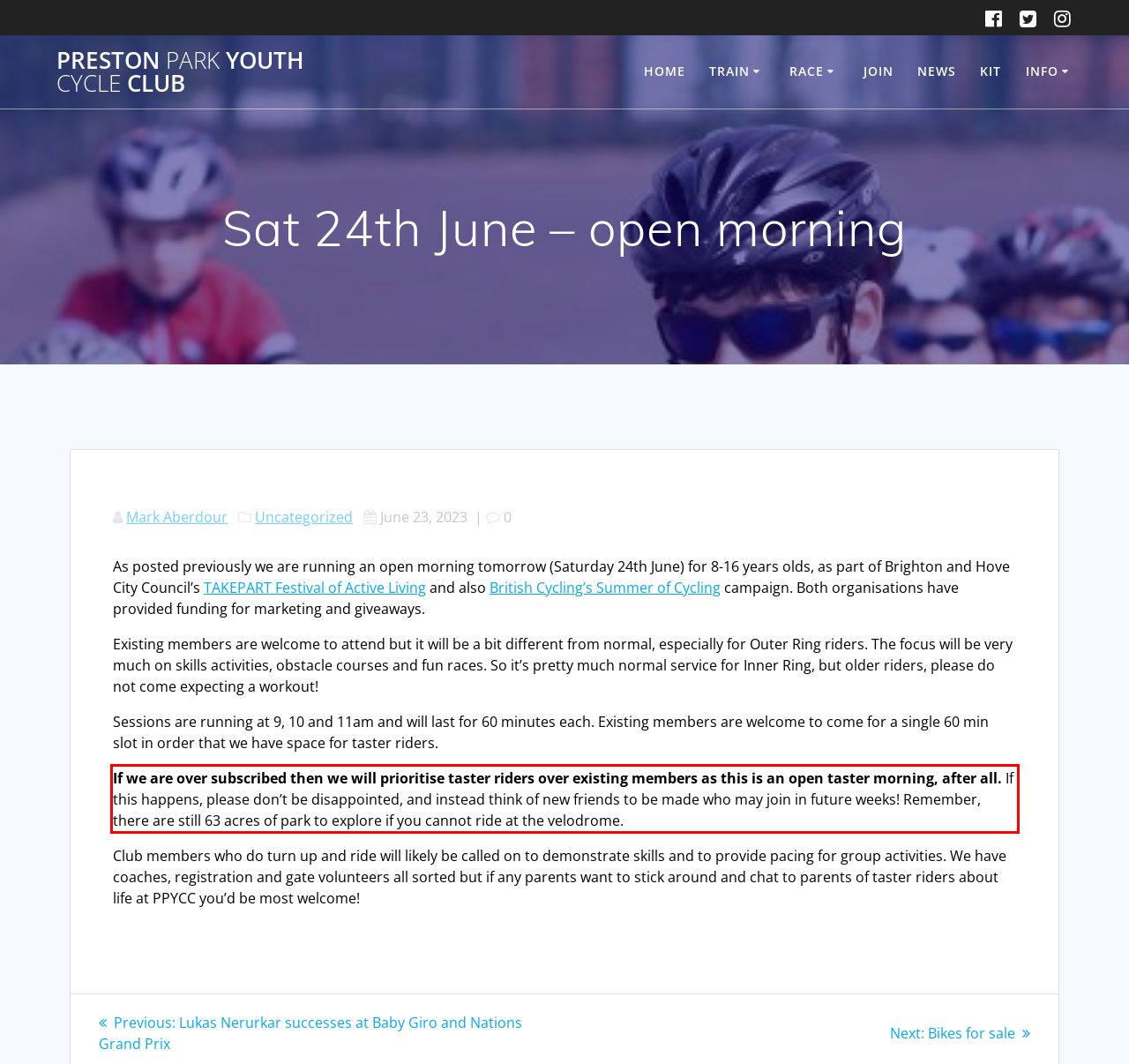You have a screenshot of a webpage with a red bounding box. Use OCR to generate the text contained within this red rectangle.

If we are over subscribed then we will prioritise taster riders over existing members as this is an open taster morning, after all. If this happens, please don’t be disappointed, and instead think of new friends to be made who may join in future weeks! Remember, there are still 63 acres of park to explore if you cannot ride at the velodrome.